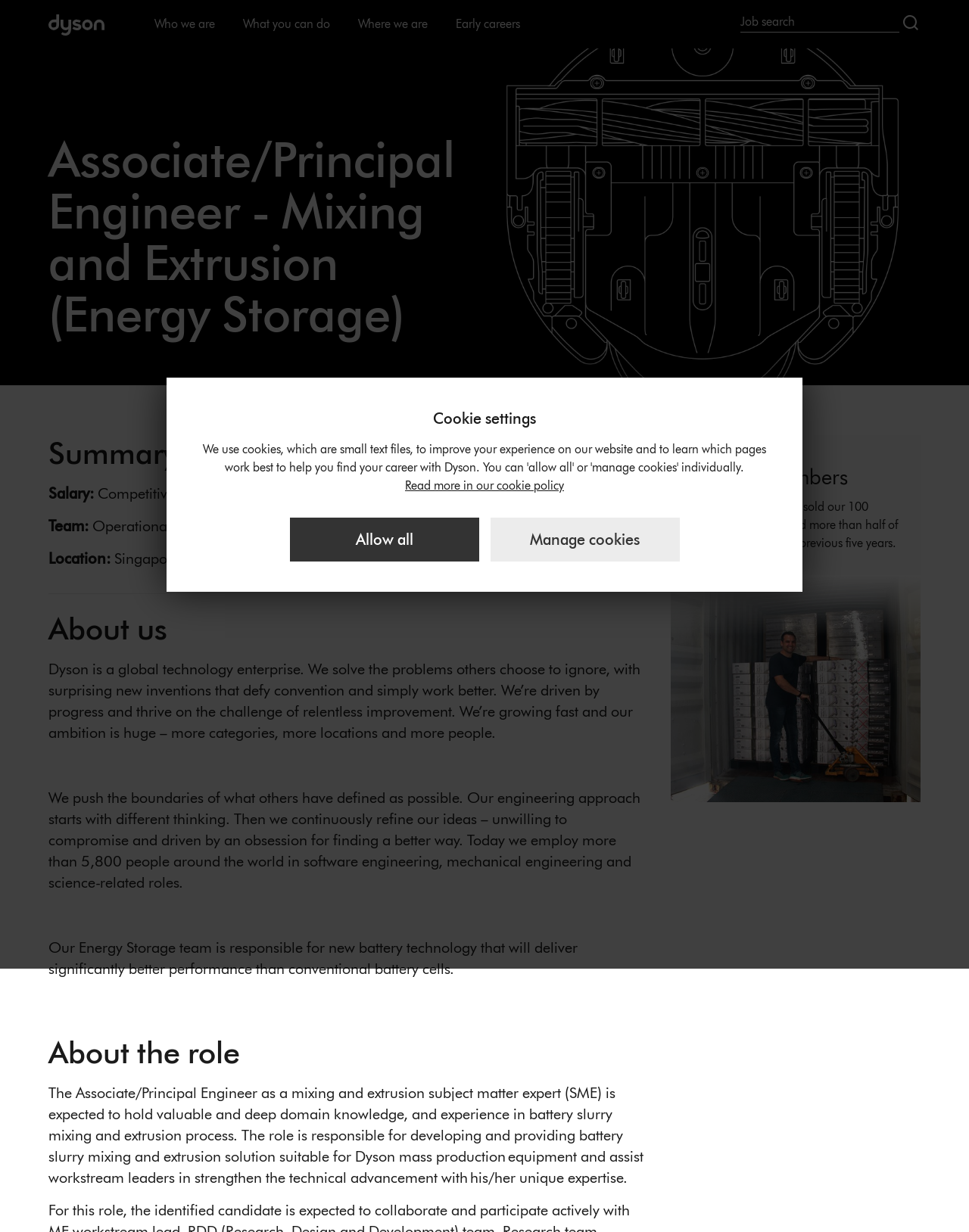Using the webpage screenshot and the element description Manage cookies, determine the bounding box coordinates. Specify the coordinates in the format (top-left x, top-left y, bottom-right x, bottom-right y) with values ranging from 0 to 1.

[0.506, 0.42, 0.701, 0.455]